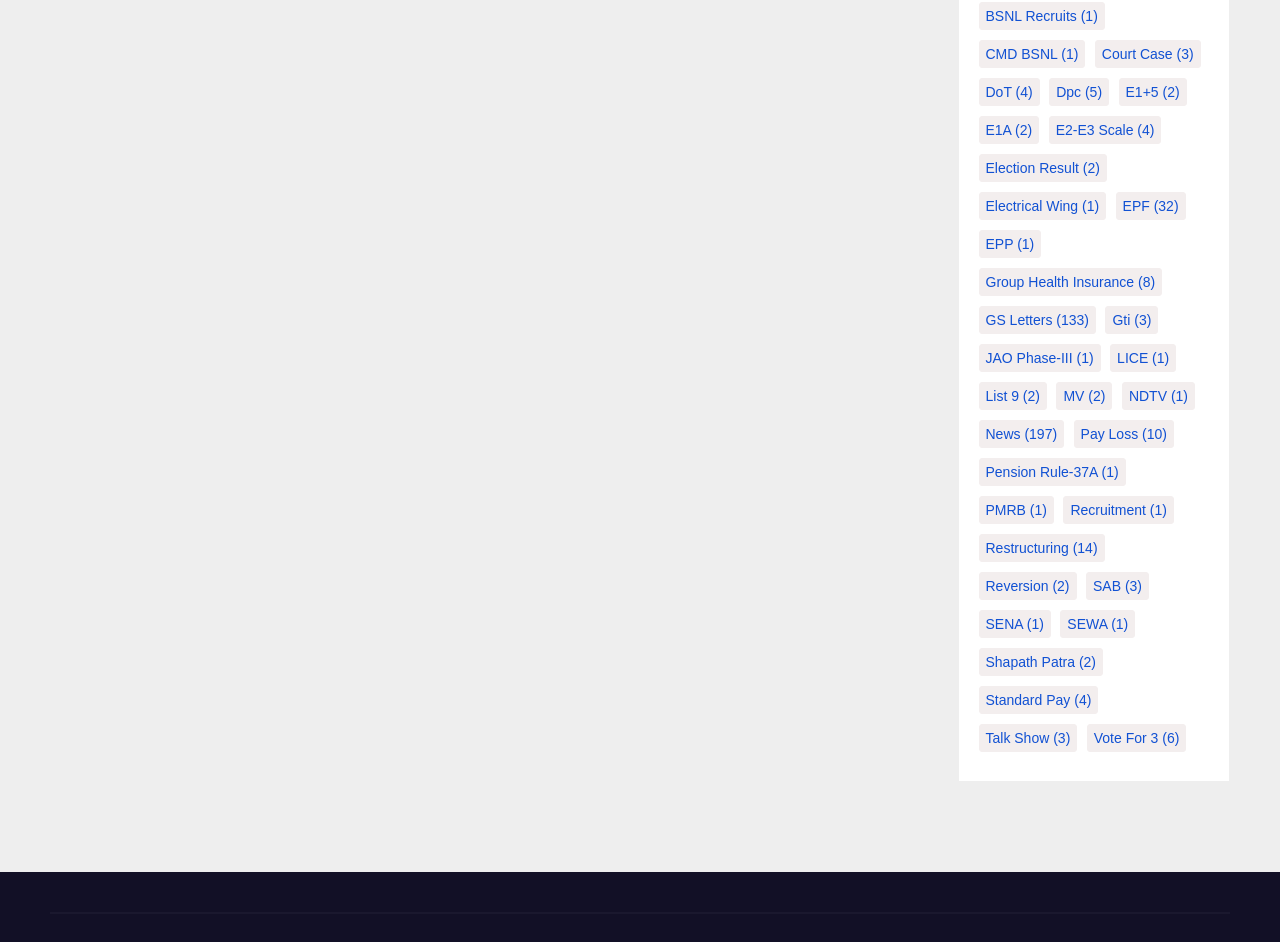What is the category located to the right of 'DoT'?
Please analyze the image and answer the question with as much detail as possible.

I compared the x1 coordinates of the links on the webpage. The link 'dpc (5 items)' has a higher x1 coordinate than 'DoT (4 items)', indicating that it is located to the right of 'DoT'.